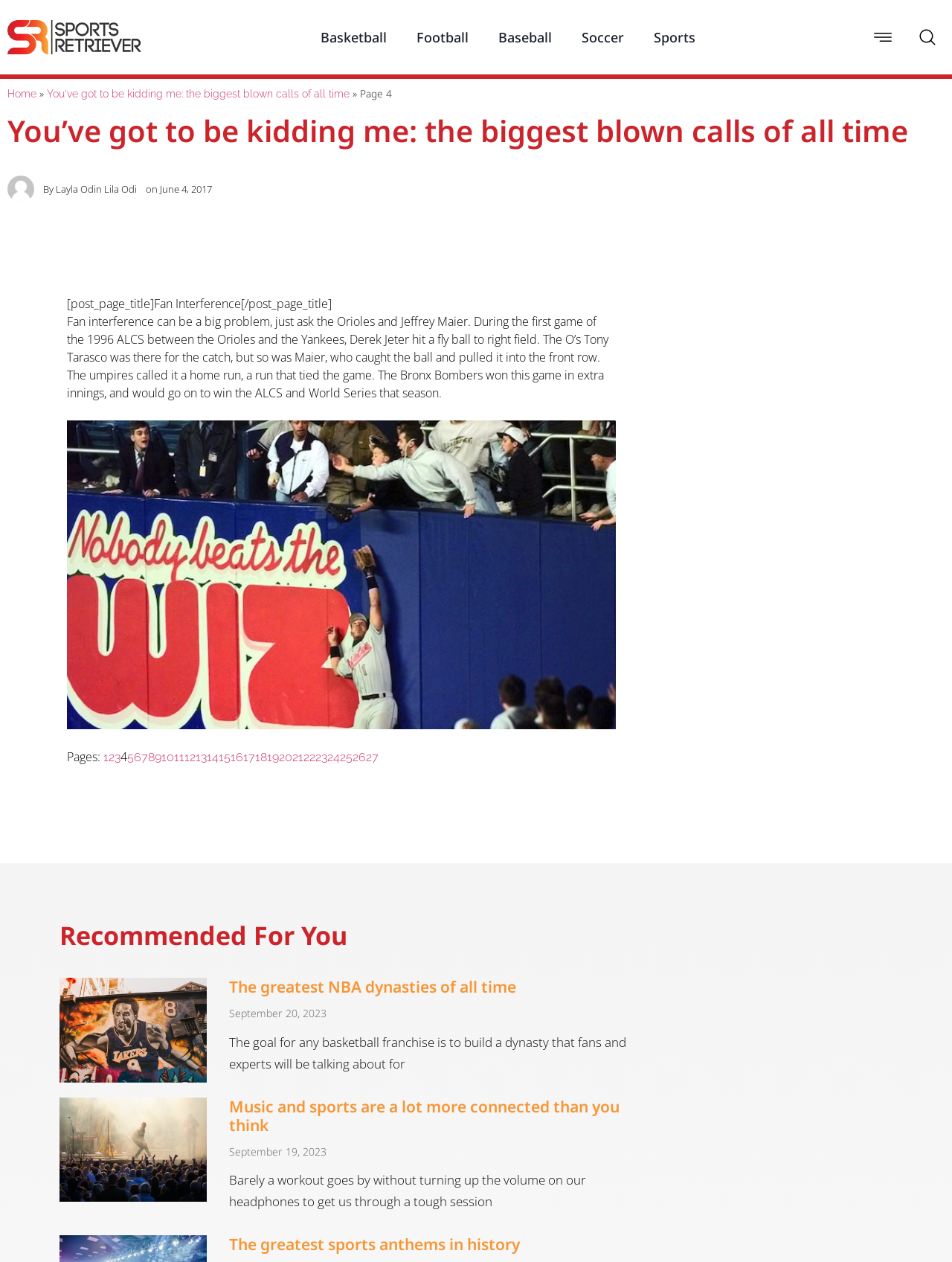Kindly provide the bounding box coordinates of the section you need to click on to fulfill the given instruction: "Read the article 'The greatest NBA dynasties of all time'".

[0.24, 0.775, 0.68, 0.79]